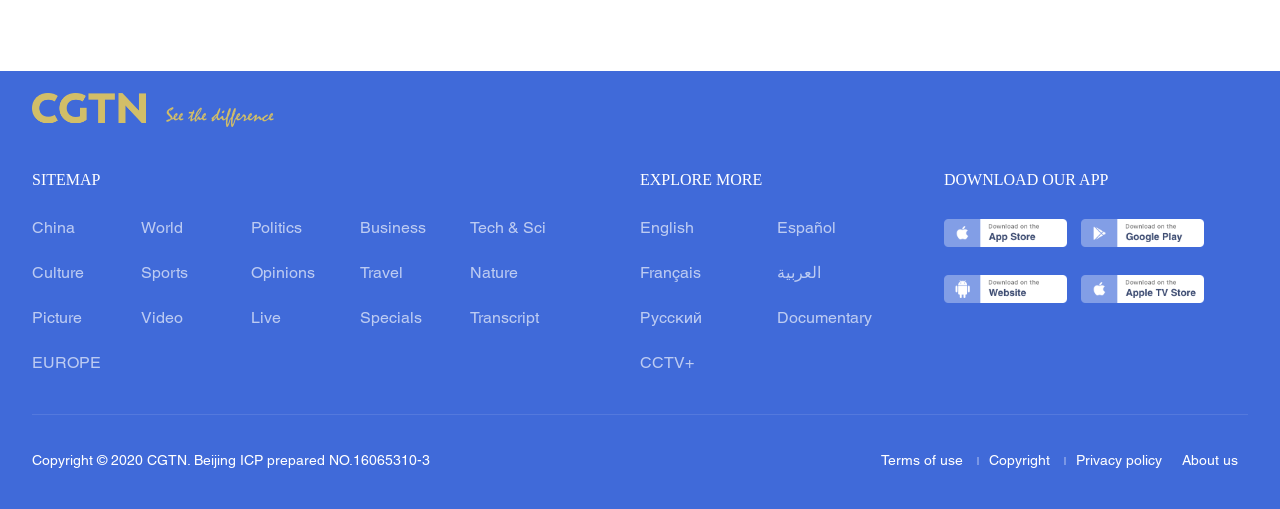Respond to the question below with a concise word or phrase:
What is the purpose of the 'DOWNLOAD OUR APP' section?

To download the app